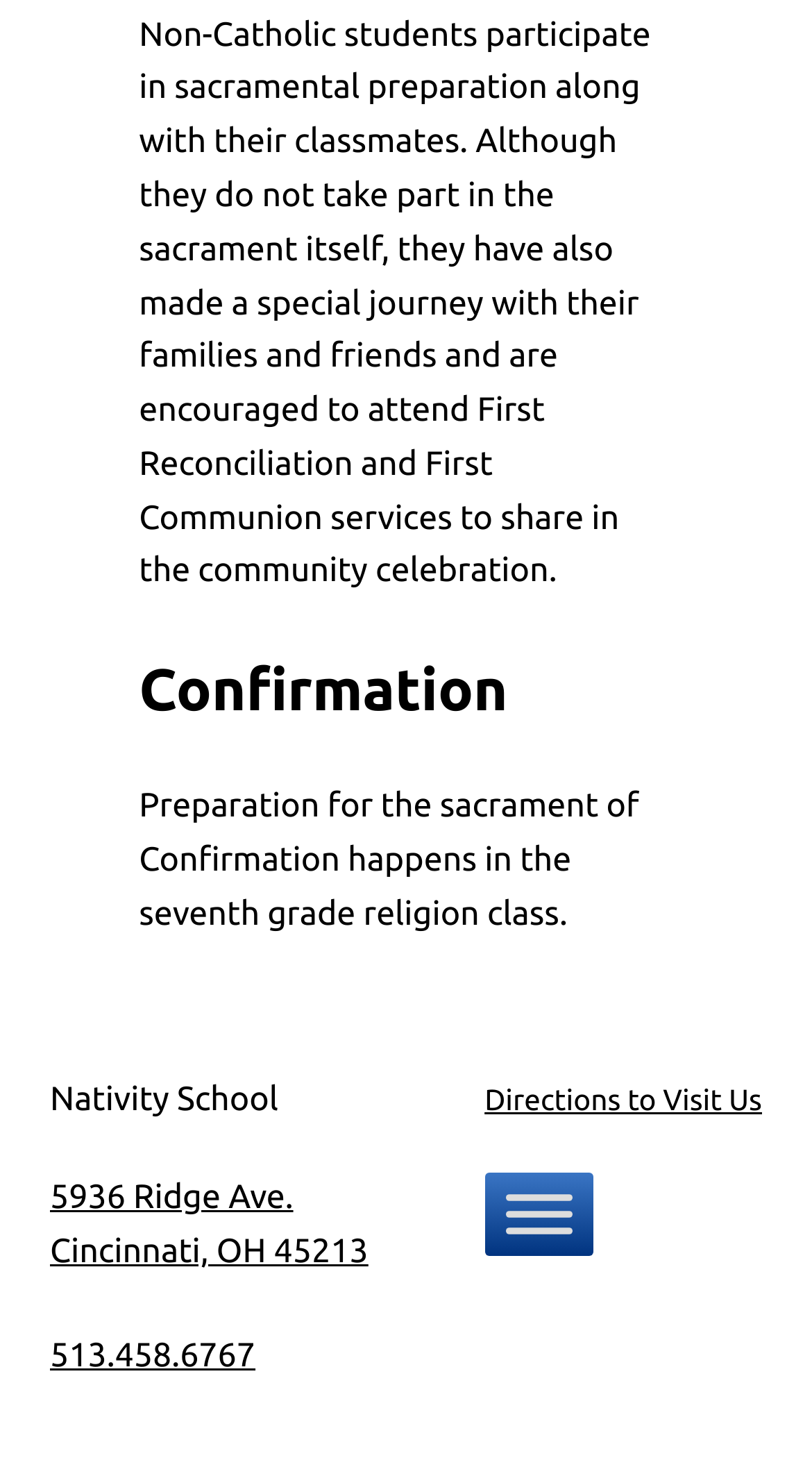Find the bounding box coordinates for the element described here: "Nativity School".

[0.062, 0.737, 0.343, 0.762]